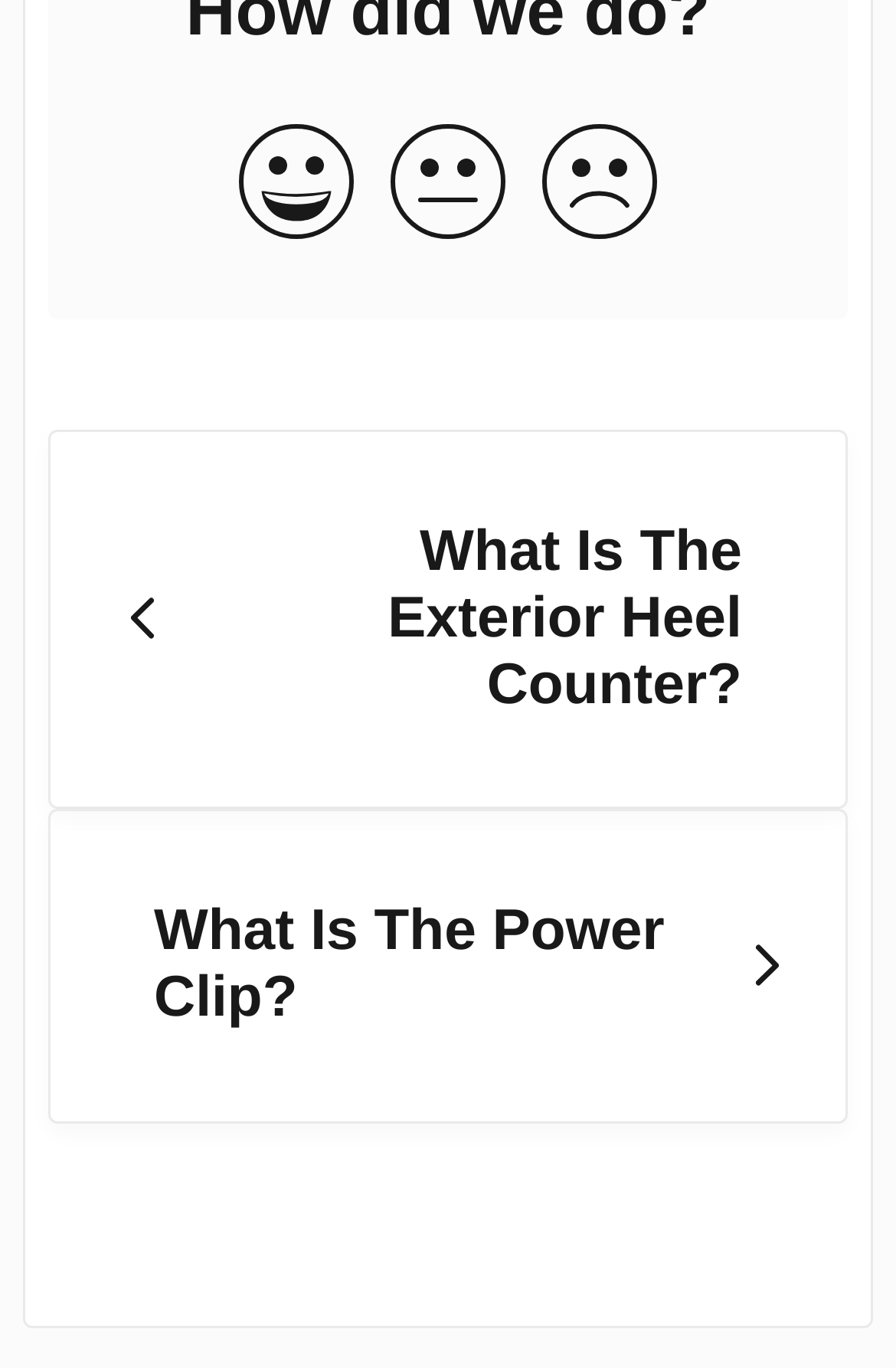What is the topic of the previous article?
Please give a detailed and elaborate explanation in response to the question.

The link 'Go to previous article' is accompanied by an image and a heading 'What Is The Exterior Heel Counter?', indicating that the previous article is about the exterior heel counter.